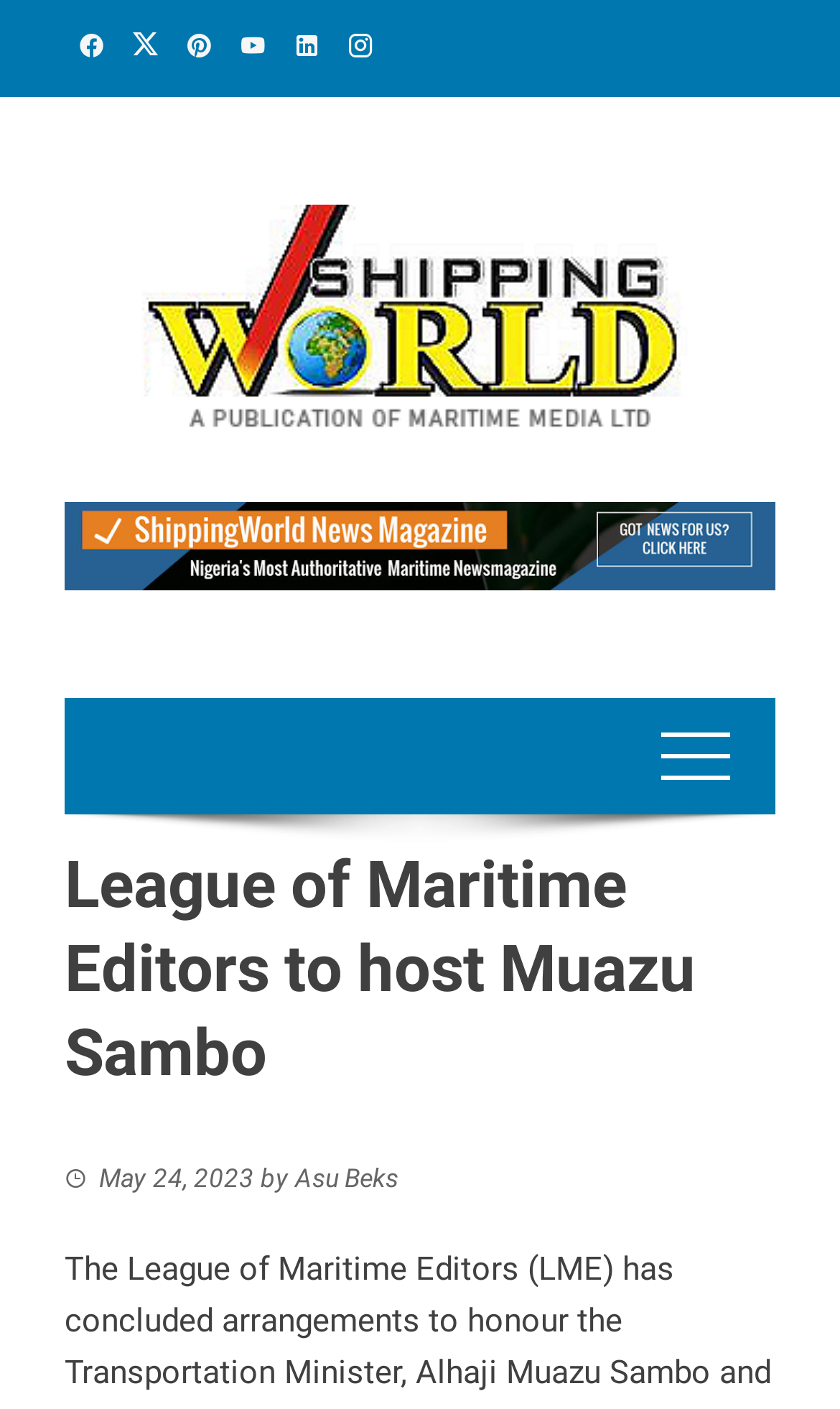Locate the bounding box coordinates for the element described below: "alt="Advertisement"". The coordinates must be four float values between 0 and 1, formatted as [left, top, right, bottom].

[0.077, 0.372, 0.923, 0.399]